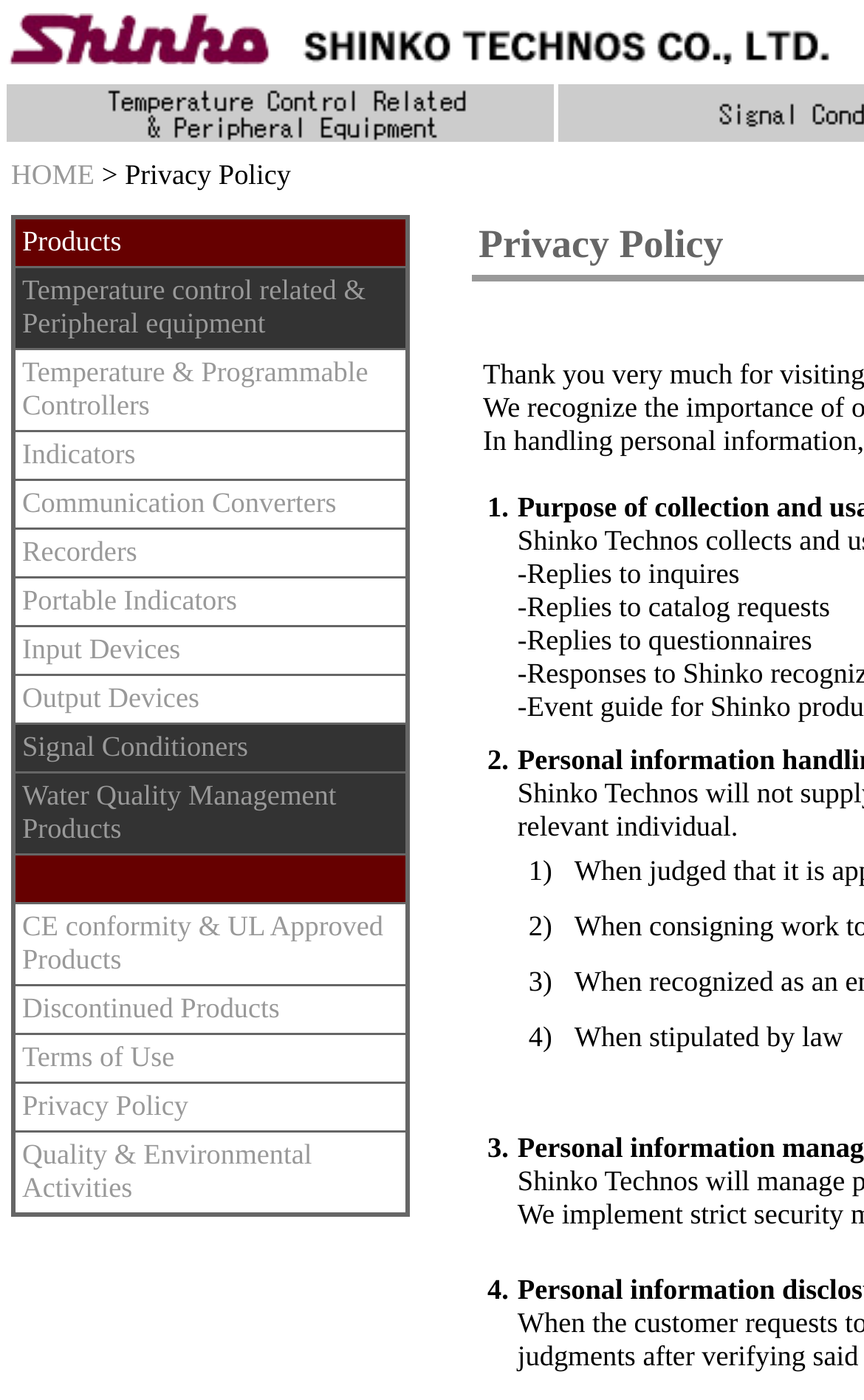Based on the image, please elaborate on the answer to the following question:
What is the purpose of the webpage?

The purpose of the webpage is to show the privacy policy, as indicated by the title 'Privacy Policy | Shinko Technos' and the content of the webpage, which discusses the privacy policy of the company.